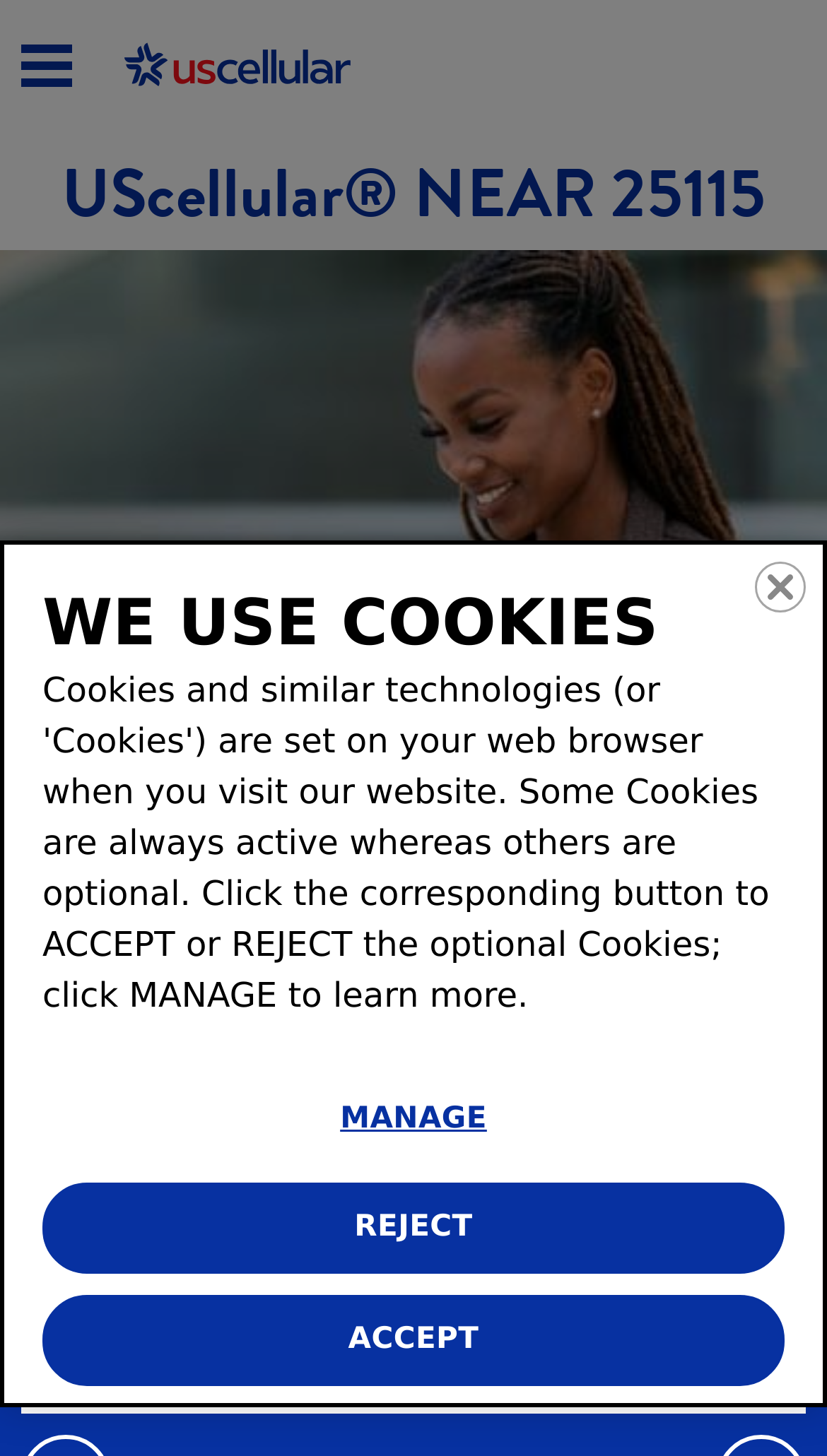Provide your answer in one word or a succinct phrase for the question: 
What is the city of the store's location?

Summersville